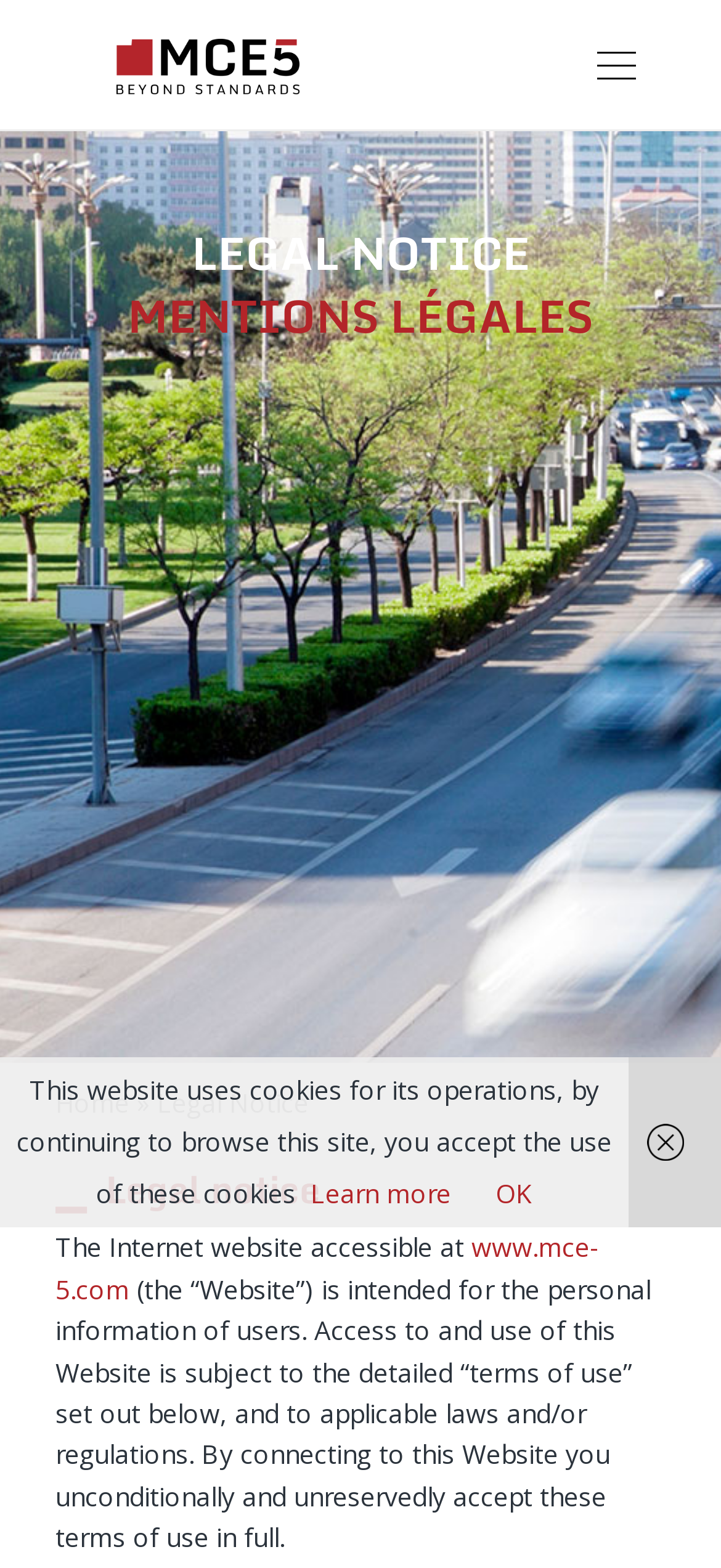What language is used on this website?
Using the visual information, respond with a single word or phrase.

English and French